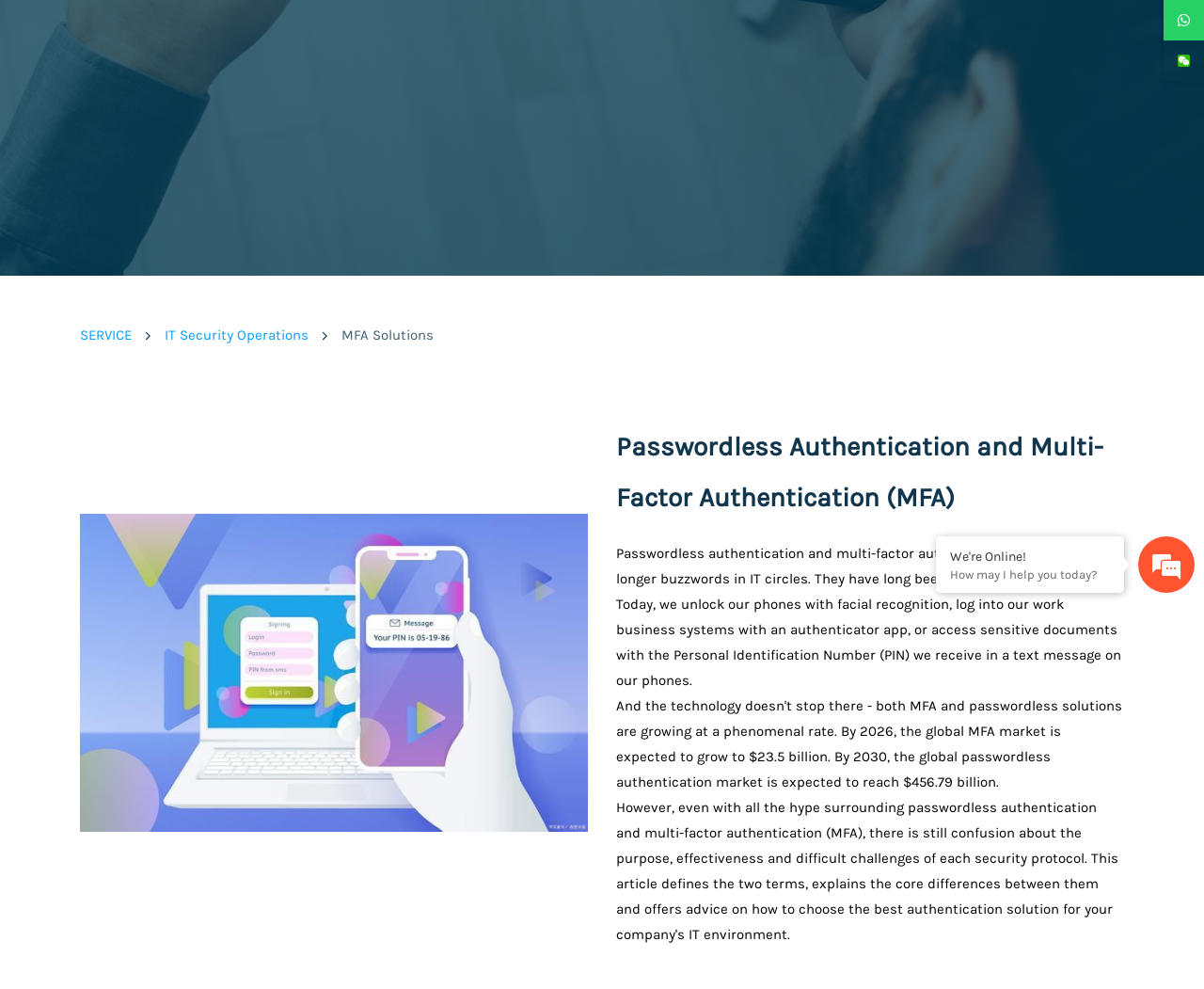Given the element description SERVICE, predict the bounding box coordinates for the UI element in the webpage screenshot. The format should be (top-left x, top-left y, bottom-right x, bottom-right y), and the values should be between 0 and 1.

[0.066, 0.327, 0.109, 0.352]